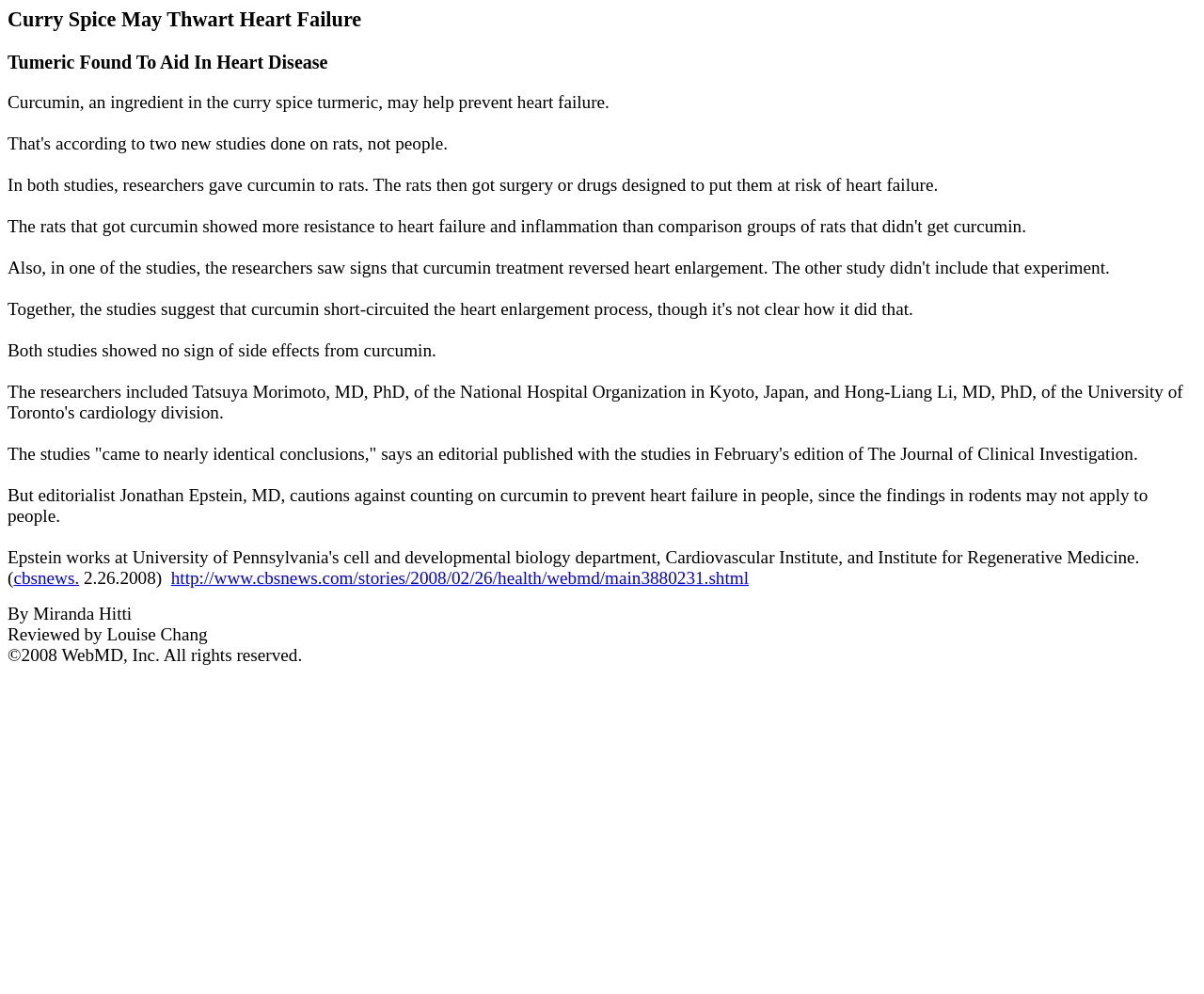Given the element description http://www.cbsnews.com/stories/2008/02/26/health/webmd/main3880231.shtml, identify the bounding box coordinates for the UI element on the webpage screenshot. The format should be (top-left x, top-left y, bottom-right x, bottom-right y), with values between 0 and 1.

[0.142, 0.572, 0.622, 0.592]